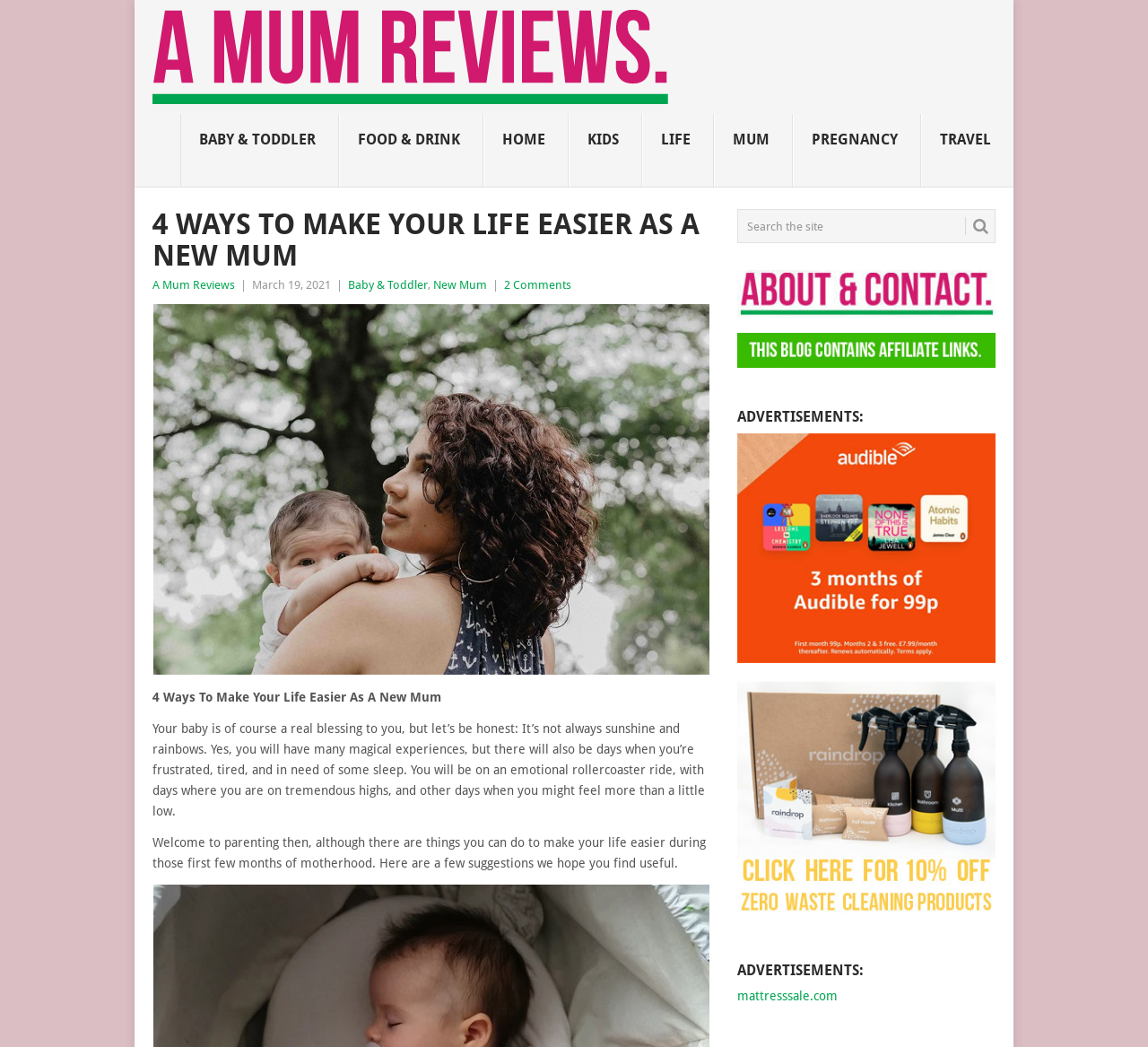Please pinpoint the bounding box coordinates for the region I should click to adhere to this instruction: "Click on the 'about and contact' link".

[0.642, 0.292, 0.867, 0.306]